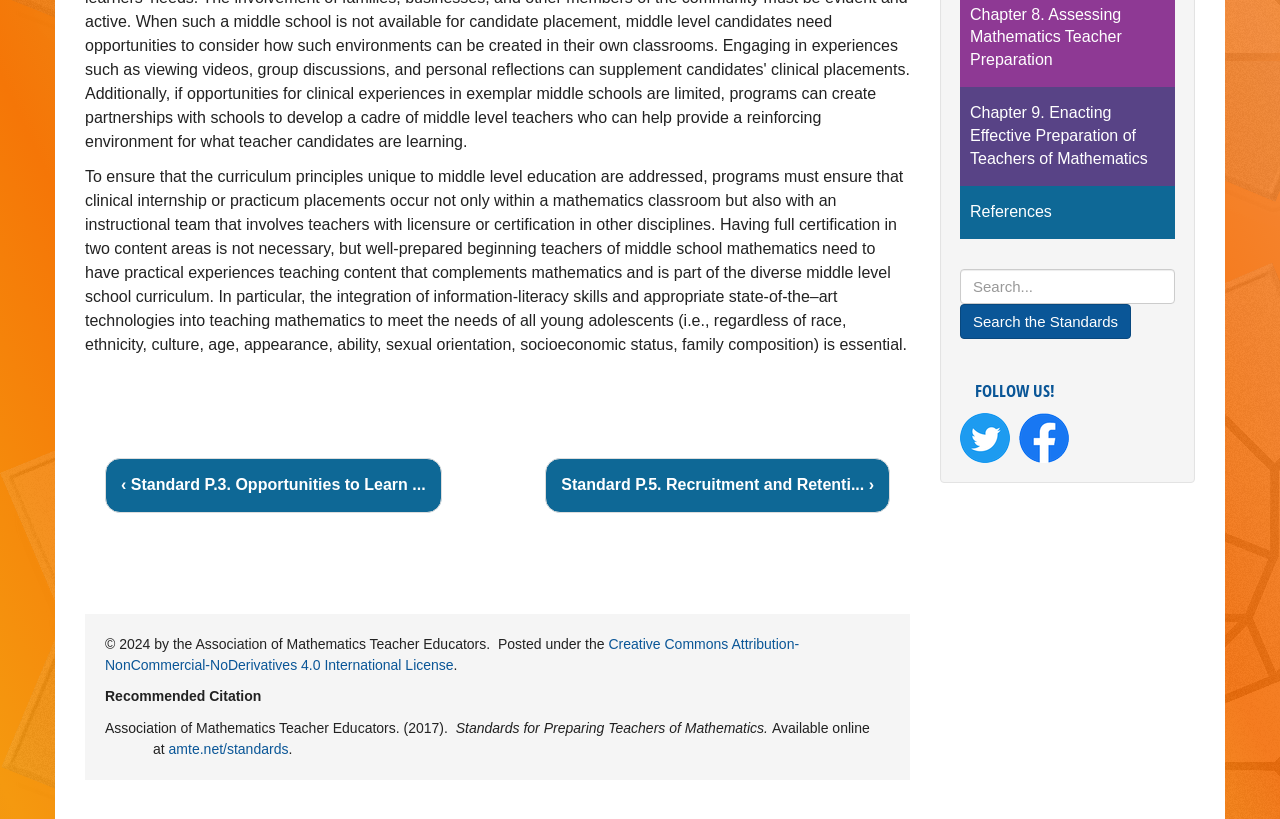Please predict the bounding box coordinates of the element's region where a click is necessary to complete the following instruction: "Search the Standards". The coordinates should be represented by four float numbers between 0 and 1, i.e., [left, top, right, bottom].

[0.75, 0.371, 0.884, 0.414]